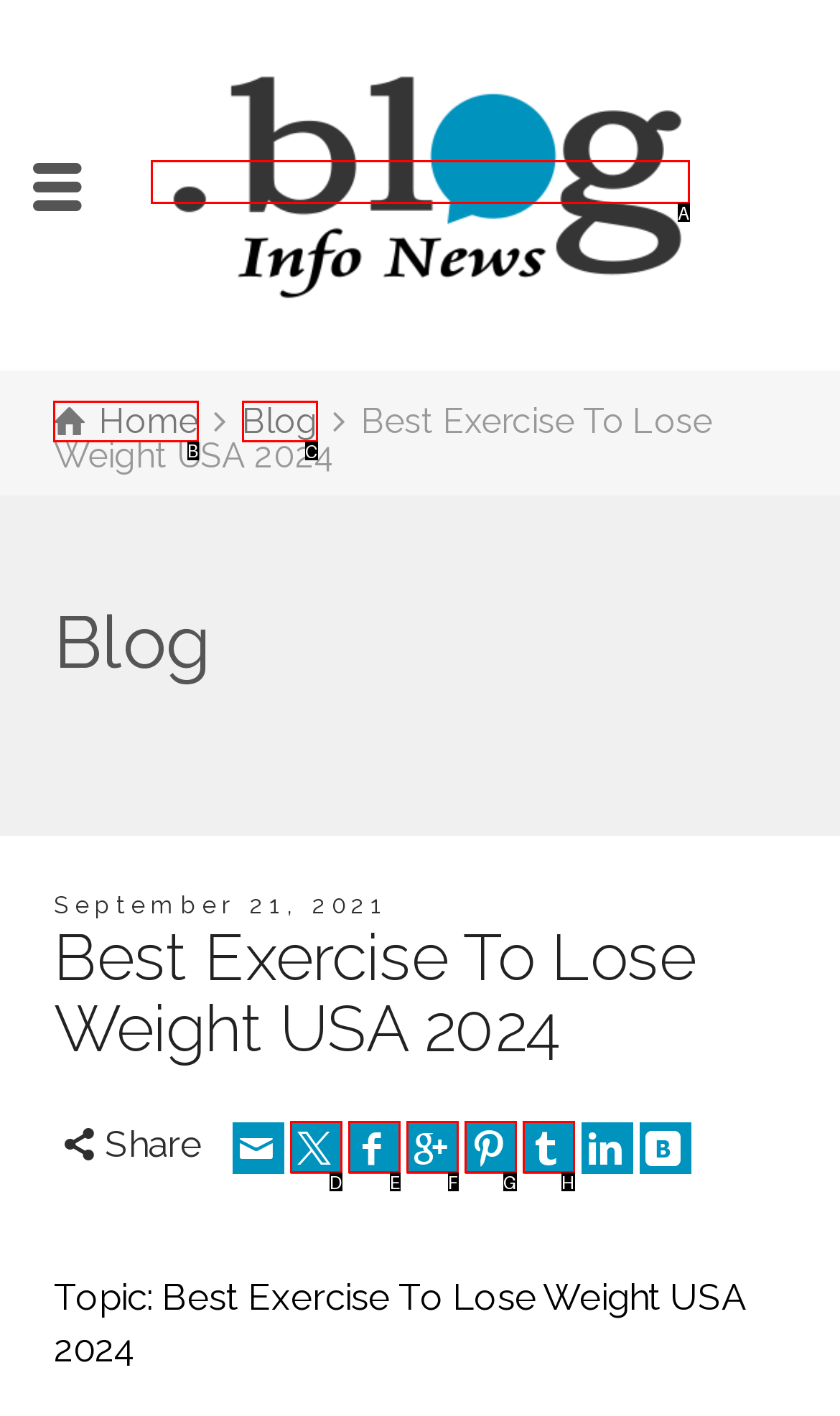Determine the letter of the element I should select to fulfill the following instruction: go to home page. Just provide the letter.

B